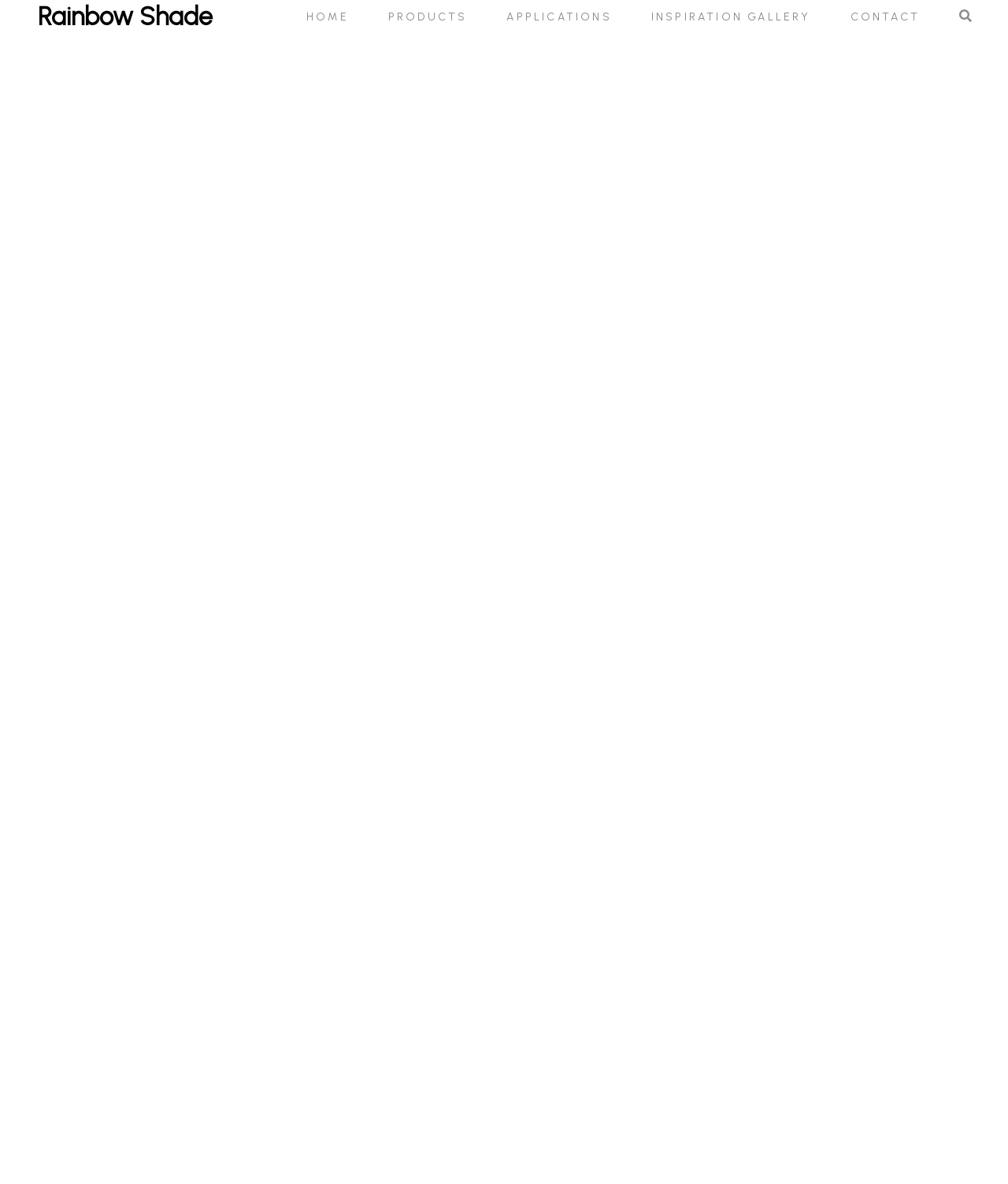Identify the bounding box for the UI element described as: "title="Search the site"". The coordinates should be four float numbers between 0 and 1, i.e., [left, top, right, bottom].

[0.952, 0.0, 0.962, 0.028]